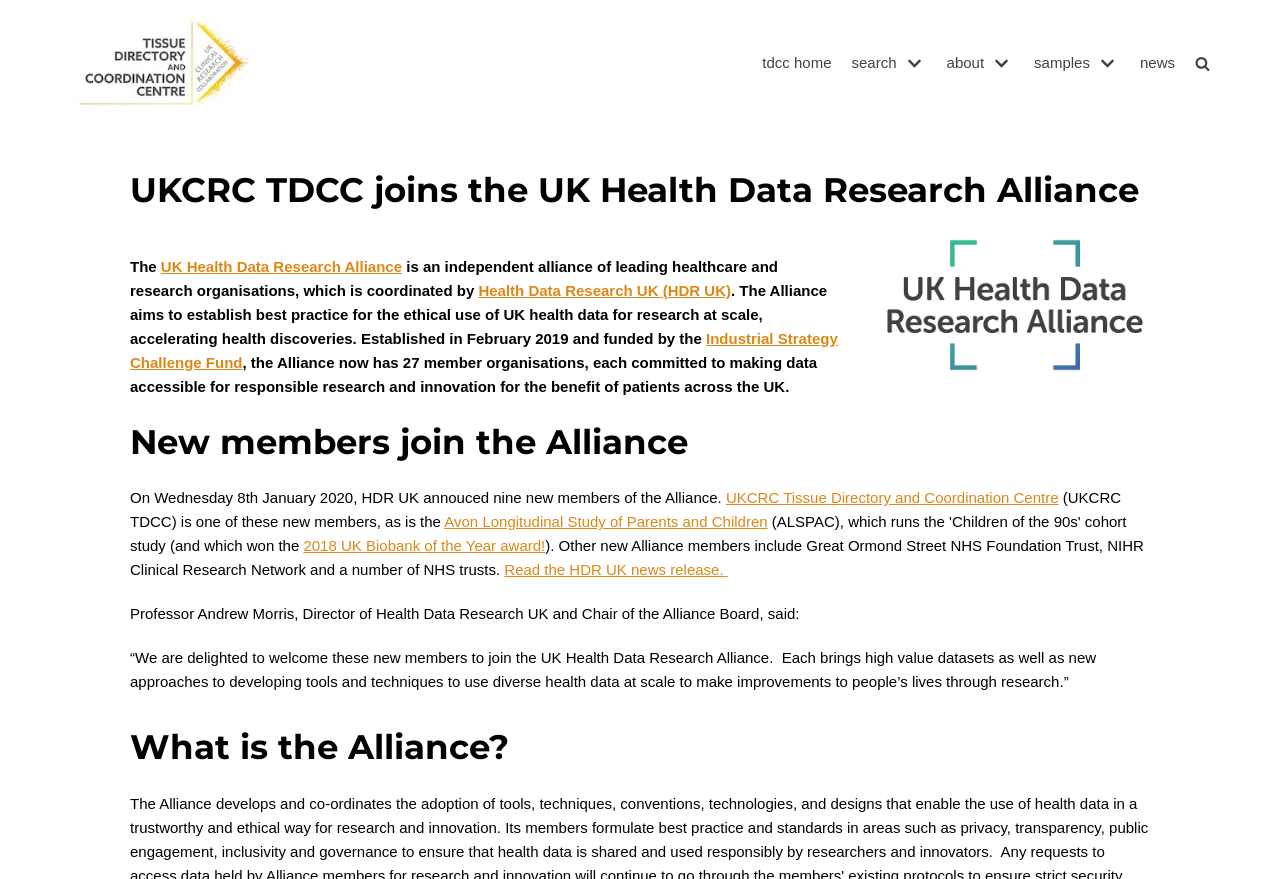Provide a one-word or brief phrase answer to the question:
Who is the Director of Health Data Research UK?

Professor Andrew Morris